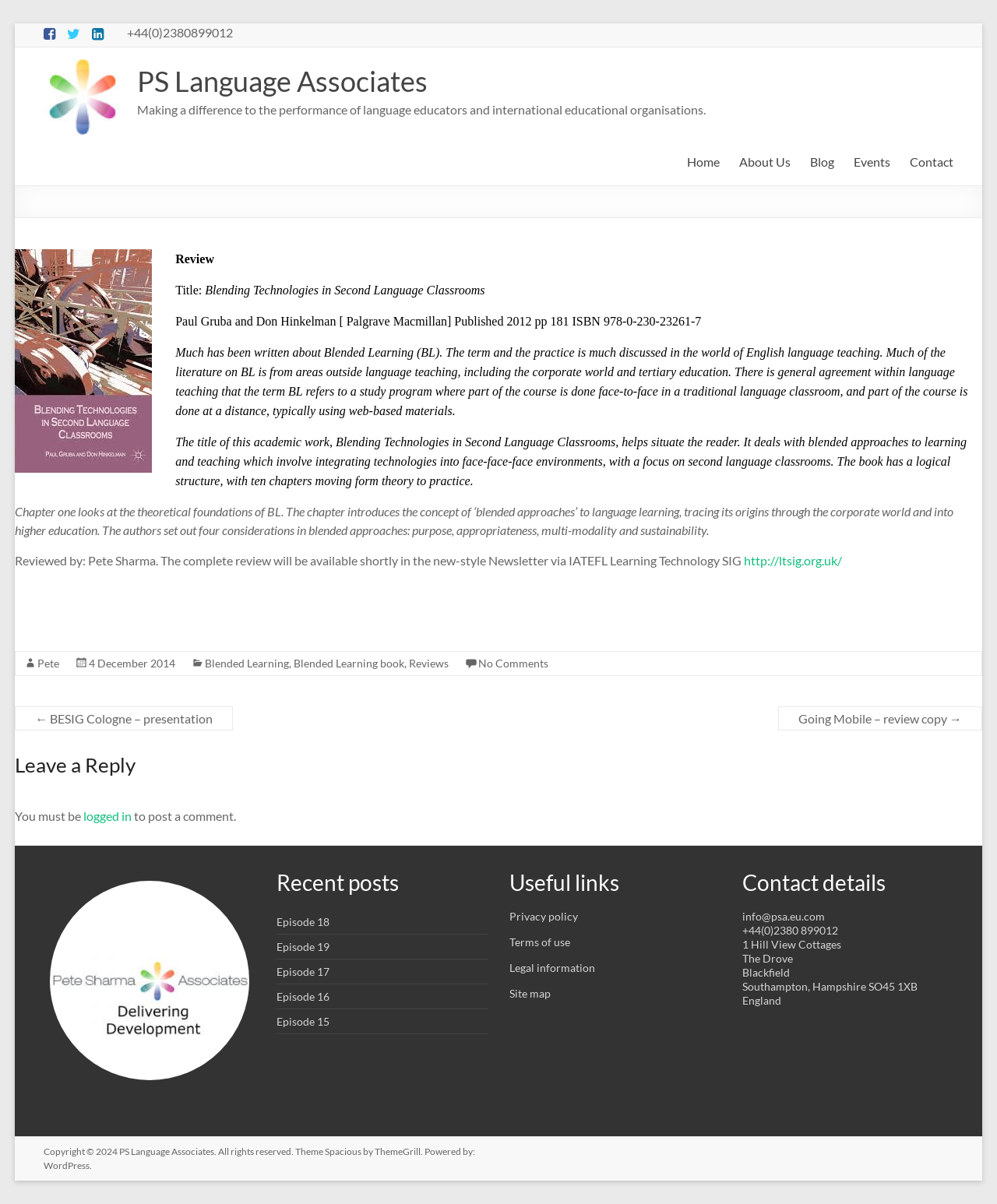Please pinpoint the bounding box coordinates for the region I should click to adhere to this instruction: "Click the 'Home' link".

[0.689, 0.125, 0.722, 0.144]